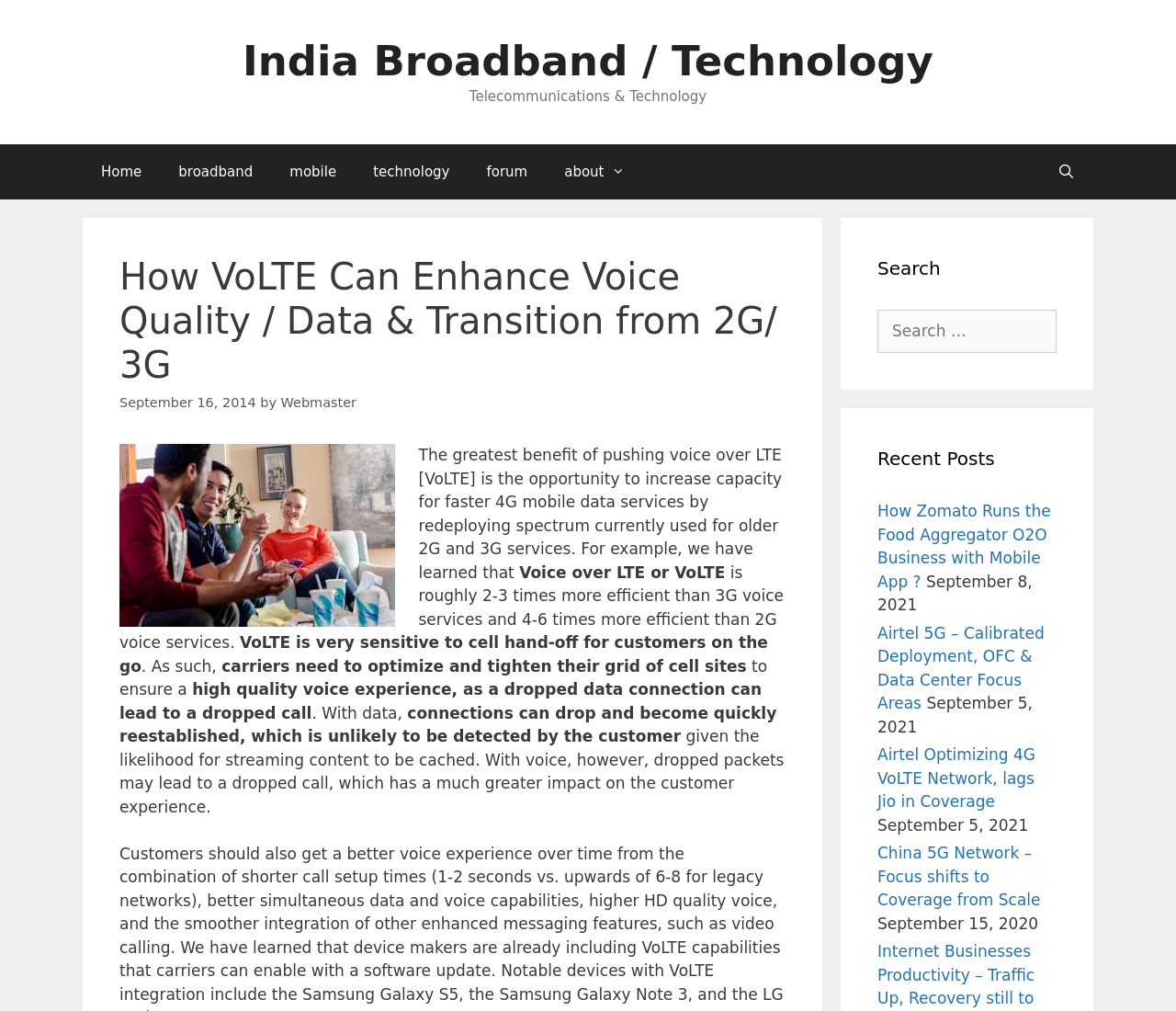How many links are there in the 'Recent Posts' section? From the image, respond with a single word or brief phrase.

4